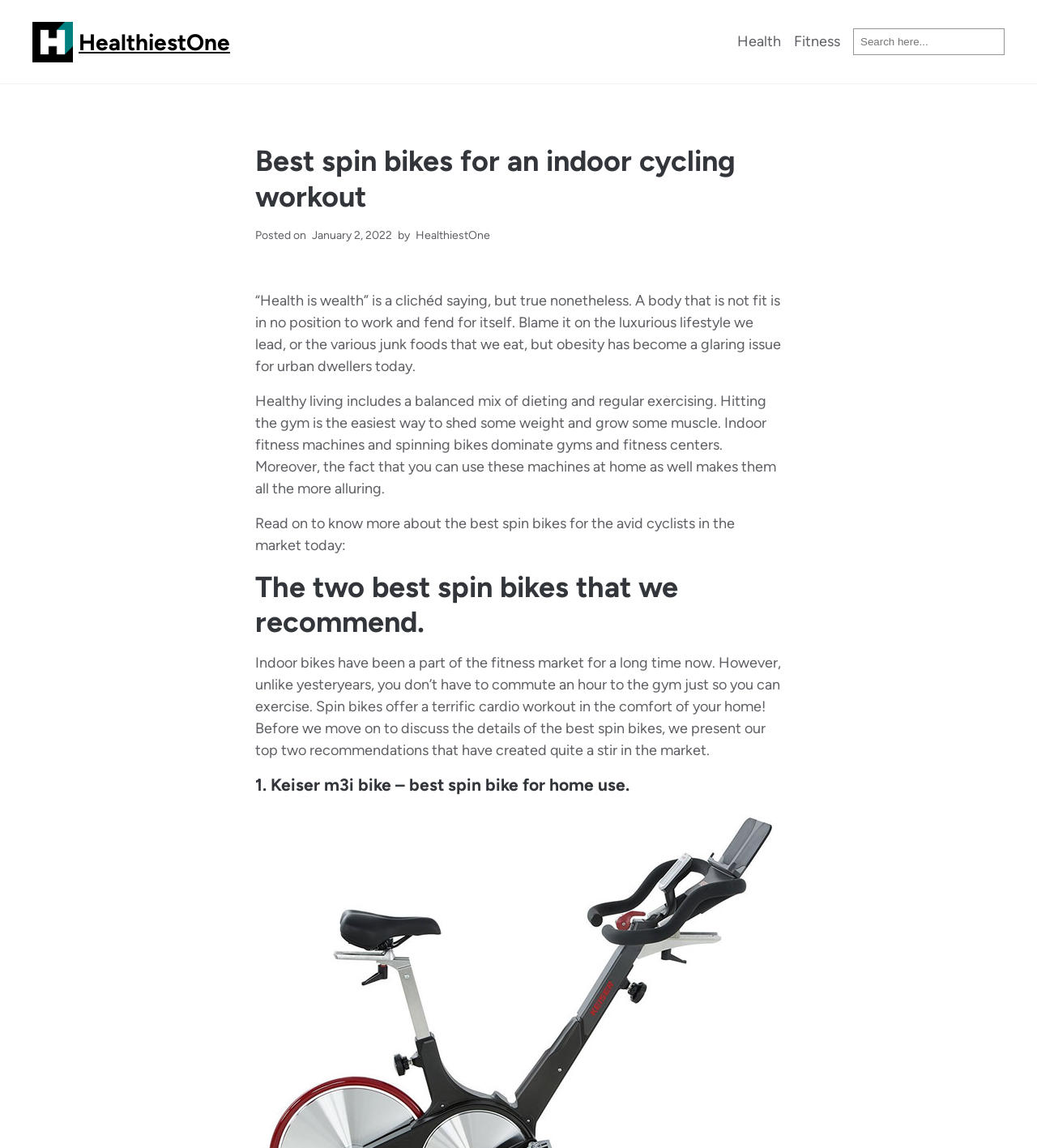Provide the bounding box coordinates of the HTML element described by the text: "HealthiestOne". The coordinates should be in the format [left, top, right, bottom] with values between 0 and 1.

[0.076, 0.025, 0.222, 0.048]